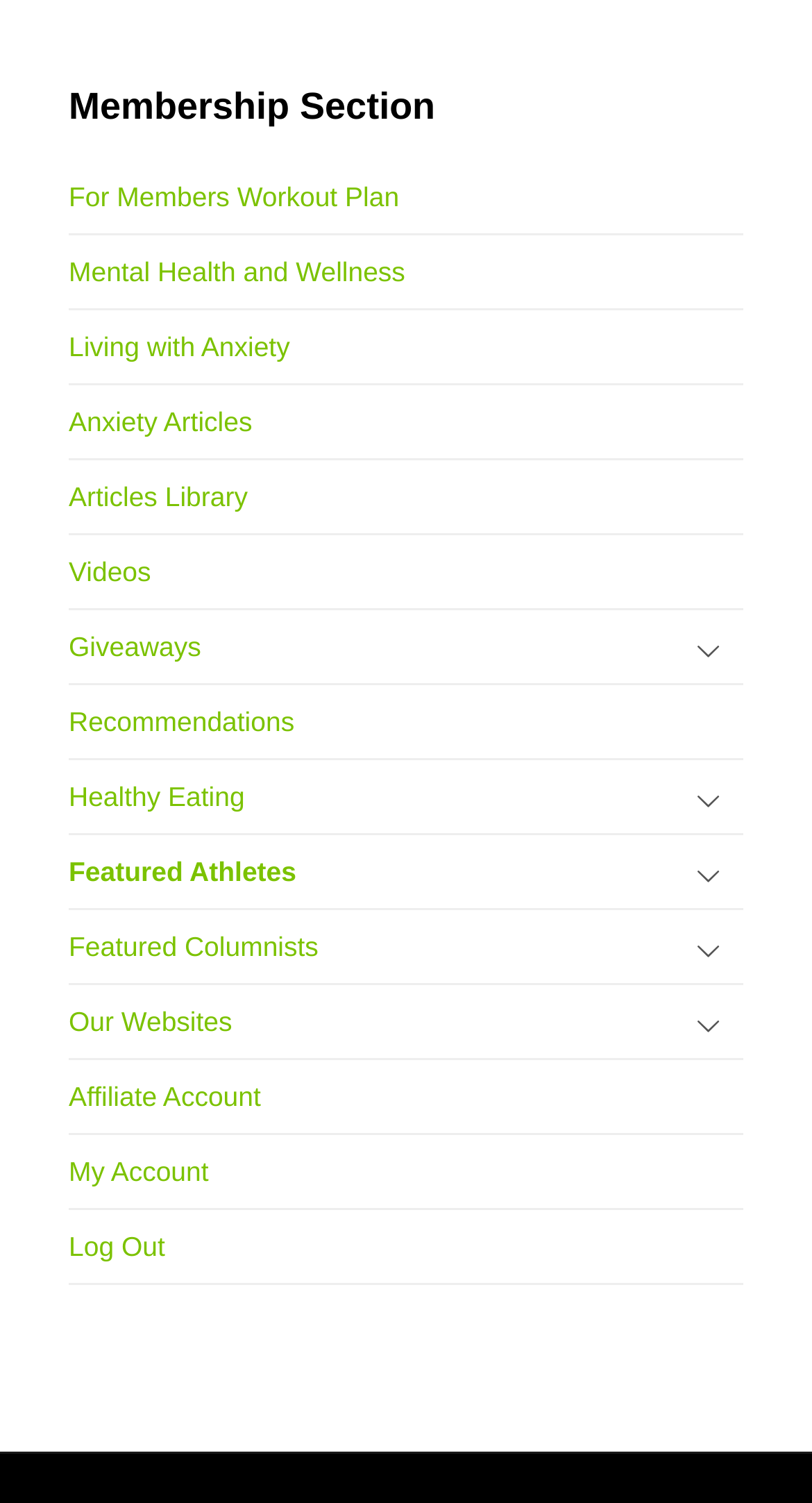Specify the bounding box coordinates of the element's area that should be clicked to execute the given instruction: "View workout plans for members". The coordinates should be four float numbers between 0 and 1, i.e., [left, top, right, bottom].

[0.085, 0.107, 0.915, 0.155]